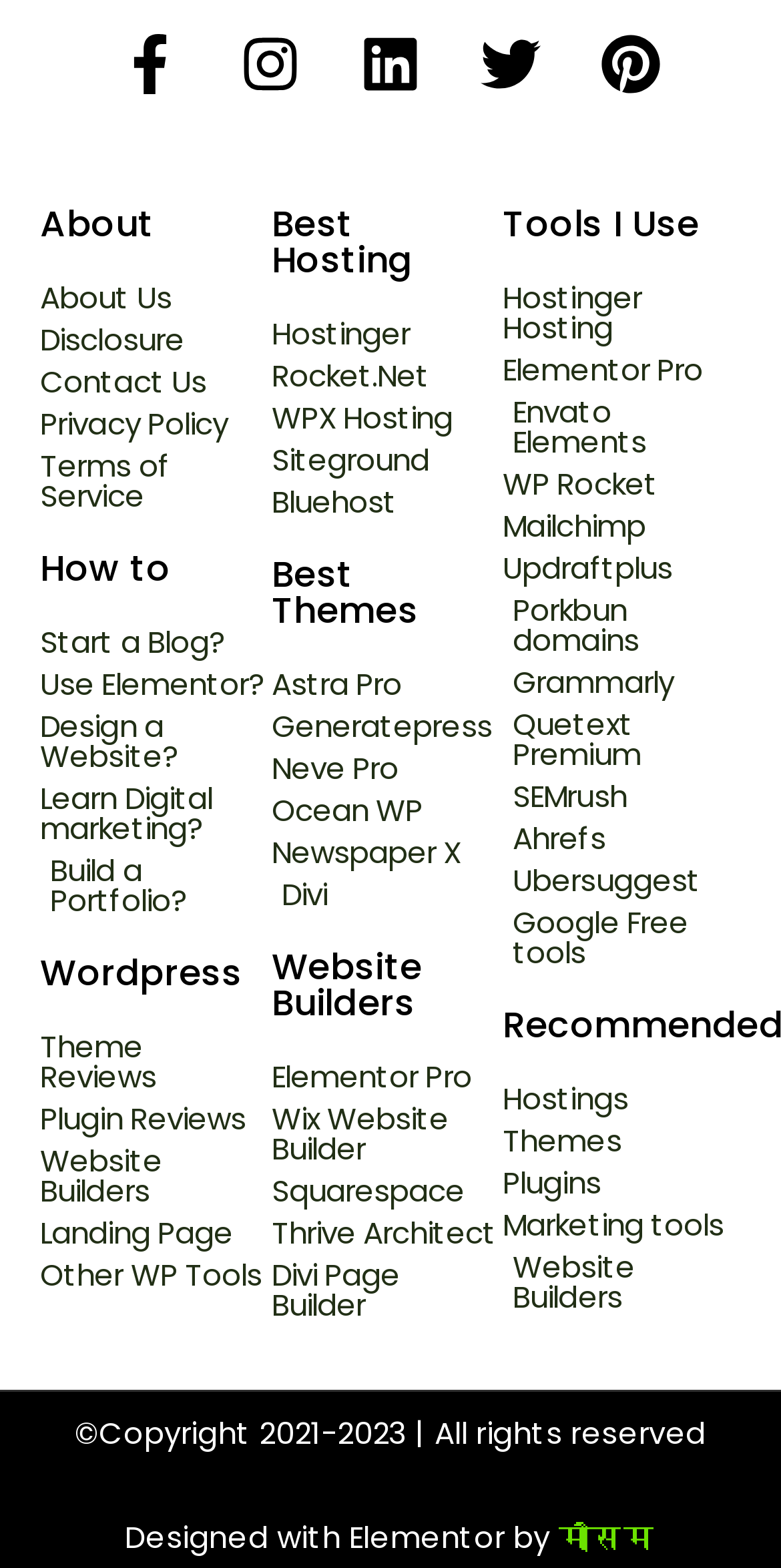How many social media links are there?
Refer to the screenshot and respond with a concise word or phrase.

5